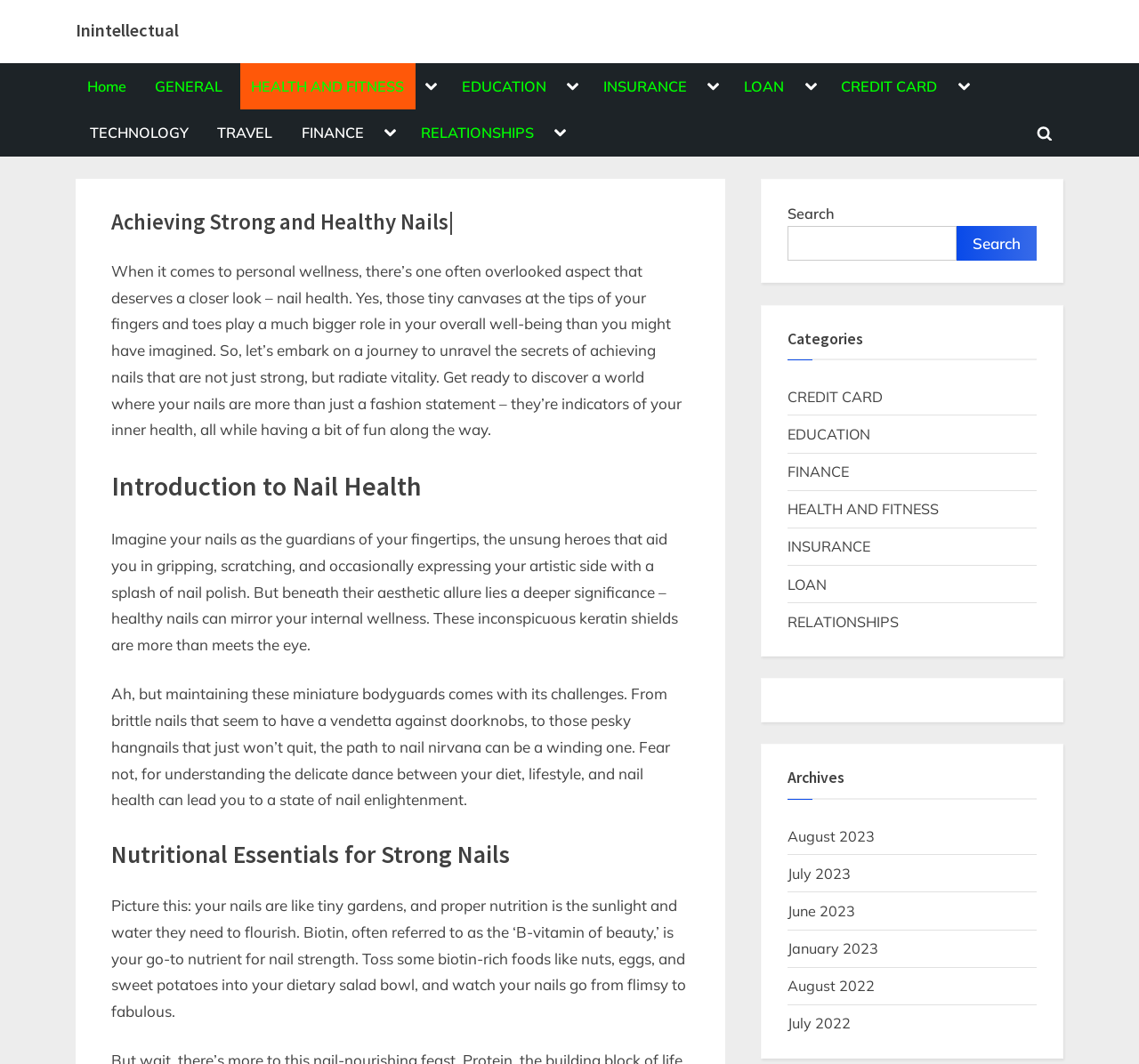Produce an extensive caption that describes everything on the webpage.

This webpage is about achieving strong and healthy nails, which are seen as a reflection of internal wellness. At the top, there is a primary menu with links to various categories, including "Home", "General", "Health and Fitness", "Education", "Insurance", "Loan", "Credit Card", "Technology", "Travel", and "Finance". 

Below the primary menu, there are several links to articles related to health and wellness, such as "Improving Your Overall Well-Being", "The Hidden Perils of Excessive Processed Food Consumption", and "The Incredible Benefits of Regular Barre Workouts". These links are arranged in a vertical column, with the most recent or prominent articles at the top.

To the right of the health and wellness links, there are sub-menus for "Education", "Insurance", "Loan", "Credit Card", and "Finance", each with its own set of links to related articles. For example, the "Education" sub-menu has links to articles about universities, college degrees, and academic topics. The "Insurance" sub-menu has links to articles about insurance premiums, long-term care insurance, and health insurance.

Further down the page, there are additional links to articles about relationships, including "How Do I Know If I’m in Love?", "Enhancing Communication in Your Relationship", and "Understanding the Components of a Healthy Relationship". These links are also arranged in a vertical column.

Overall, the webpage appears to be a blog or online publication that covers a wide range of topics related to health, wellness, education, finance, and relationships.